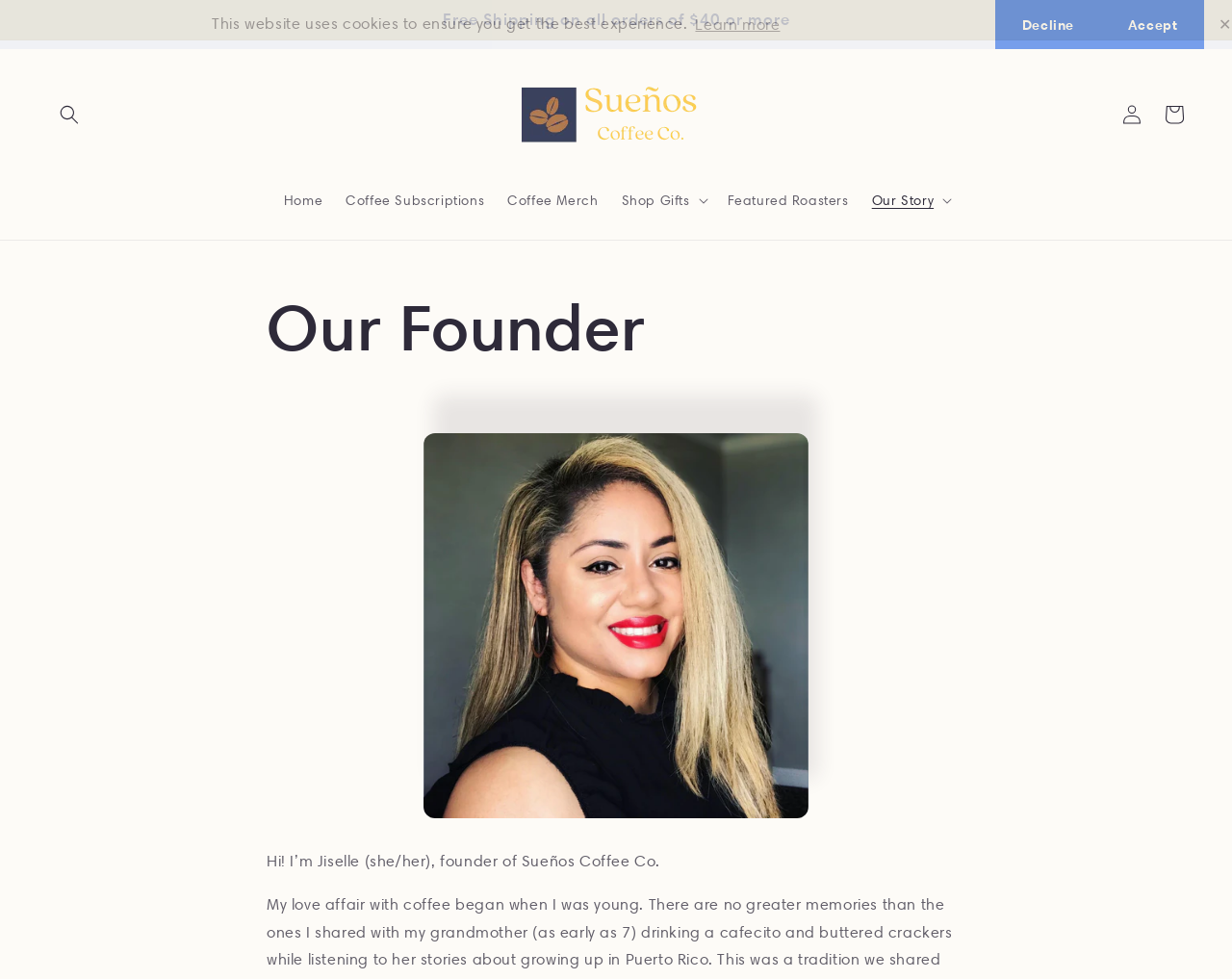Answer the question below using just one word or a short phrase: 
How many navigation links are in the top menu?

5